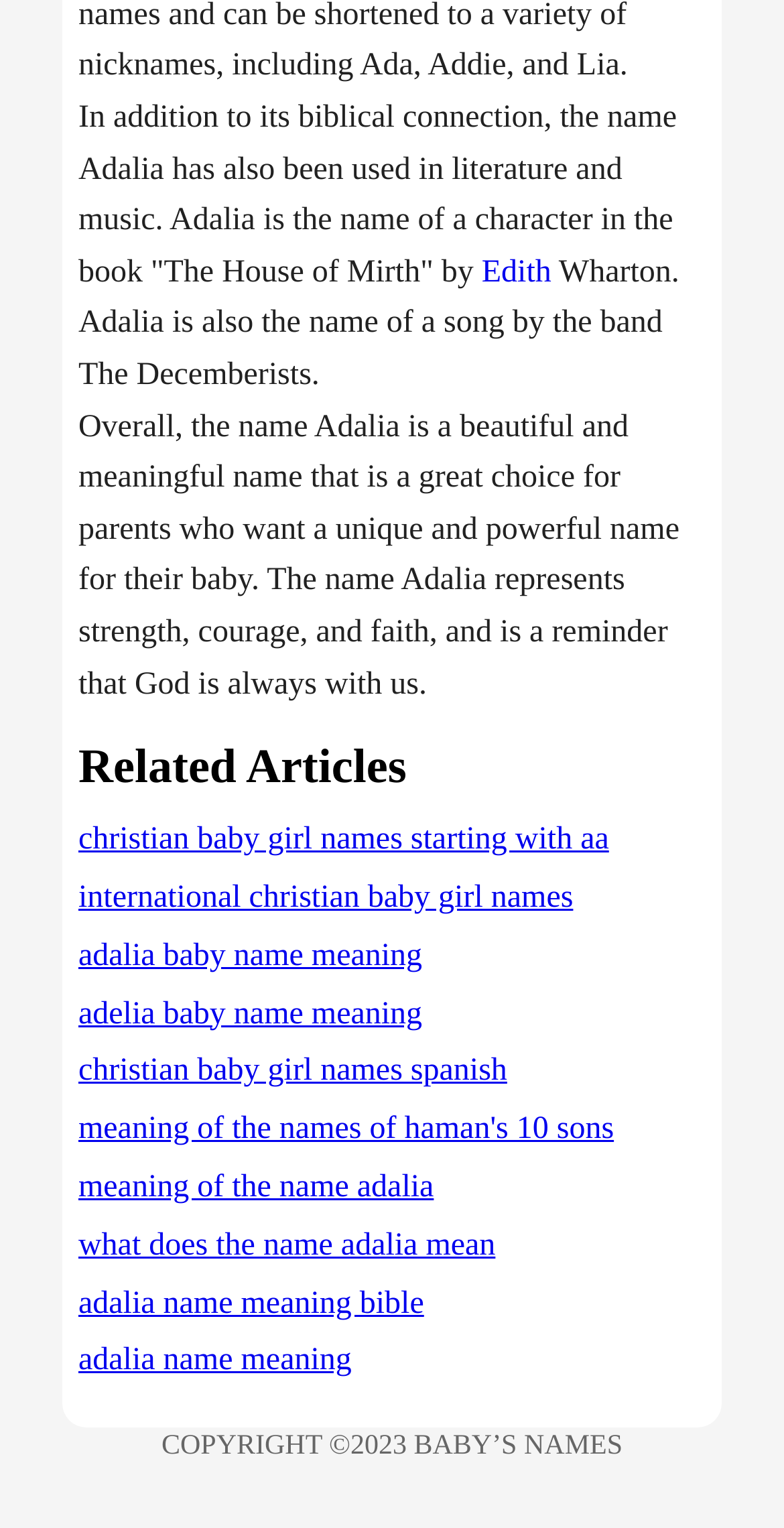Determine the bounding box coordinates for the element that should be clicked to follow this instruction: "Read the article about the meaning of the name Adalia". The coordinates should be given as four float numbers between 0 and 1, in the format [left, top, right, bottom].

[0.1, 0.614, 0.539, 0.636]